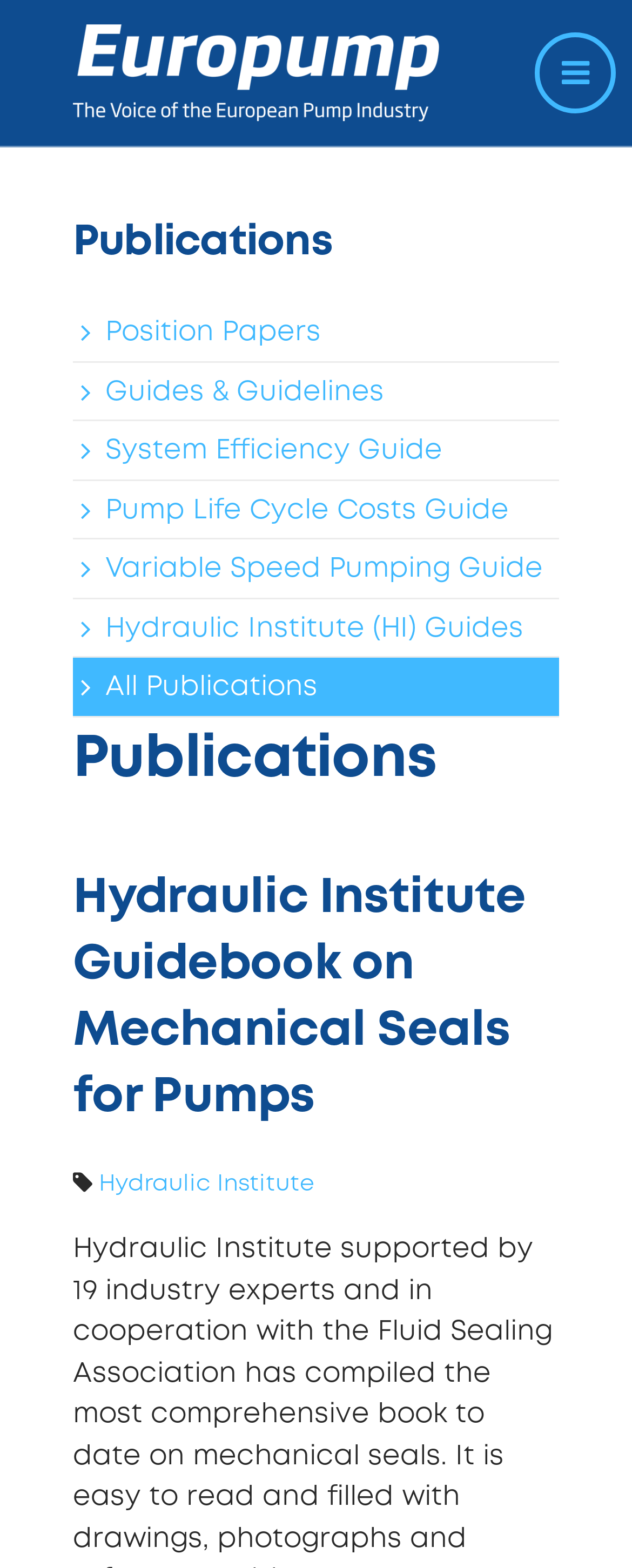Using the elements shown in the image, answer the question comprehensively: How many categories of publications are listed?

The webpage lists seven categories of publications, including Position Papers, Guides & Guidelines, System Efficiency Guide, Pump Life Cycle Costs Guide, Variable Speed Pumping Guide, Hydraulic Institute (HI) Guides, and All Publications.